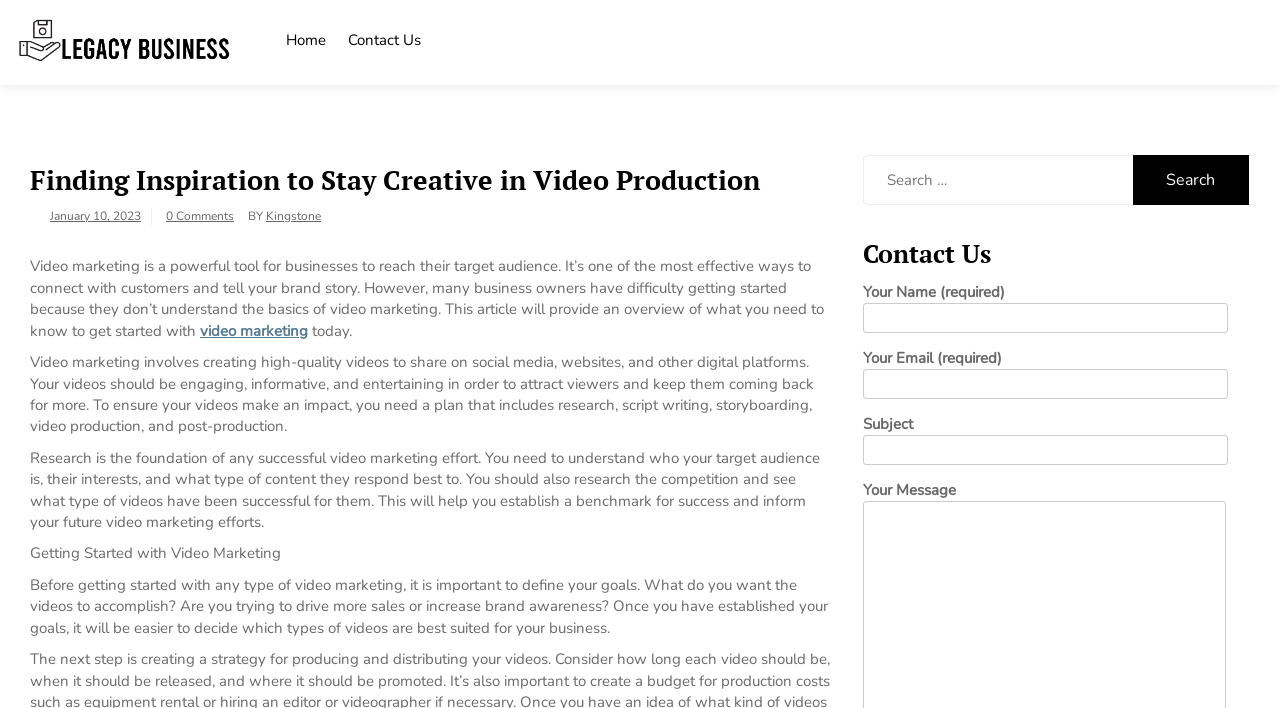Determine the bounding box coordinates for the region that must be clicked to execute the following instruction: "Click the 'Home' link".

[0.215, 0.014, 0.263, 0.092]